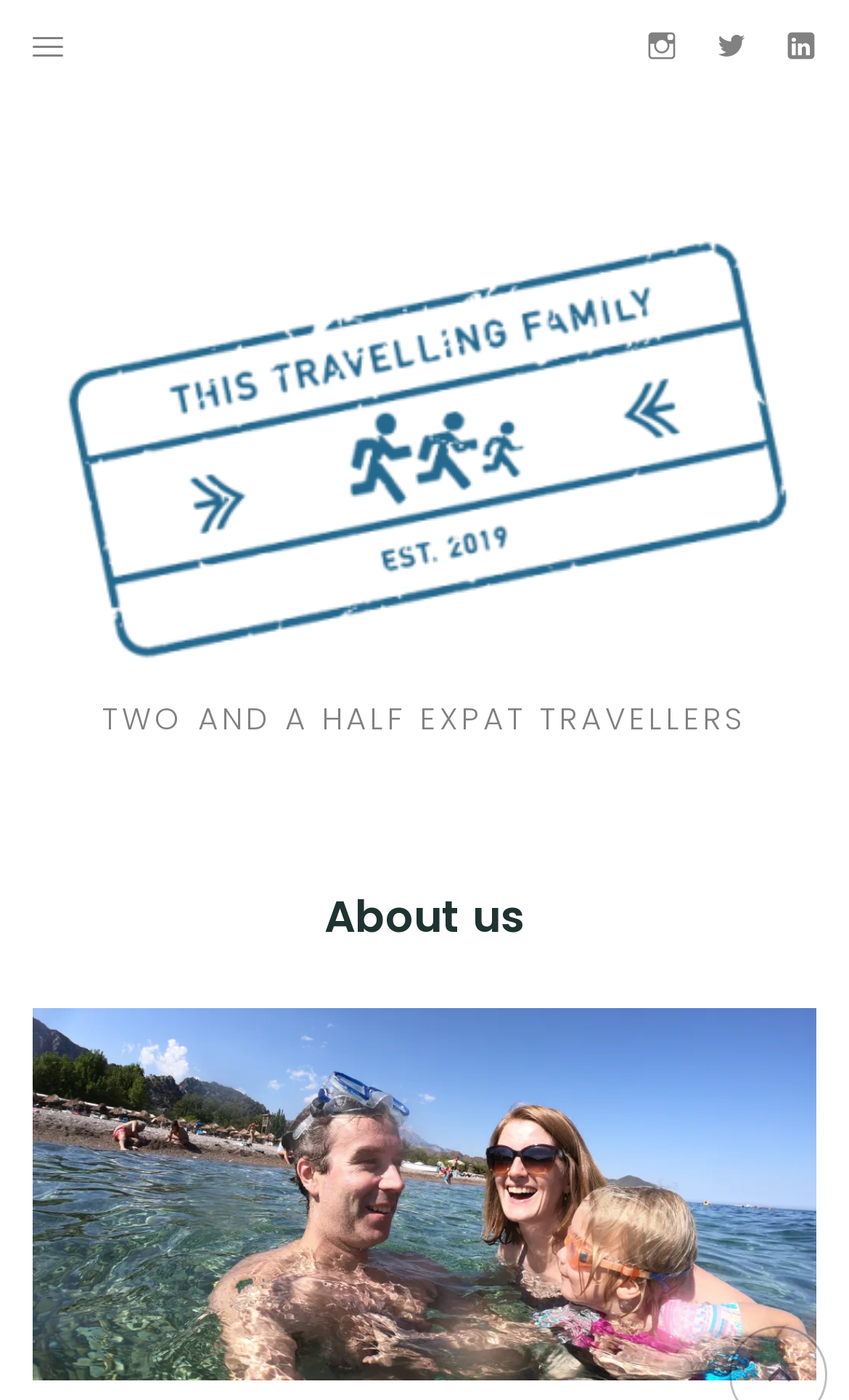Please identify the bounding box coordinates of the area that needs to be clicked to follow this instruction: "Contact the author".

[0.051, 0.453, 0.272, 0.479]